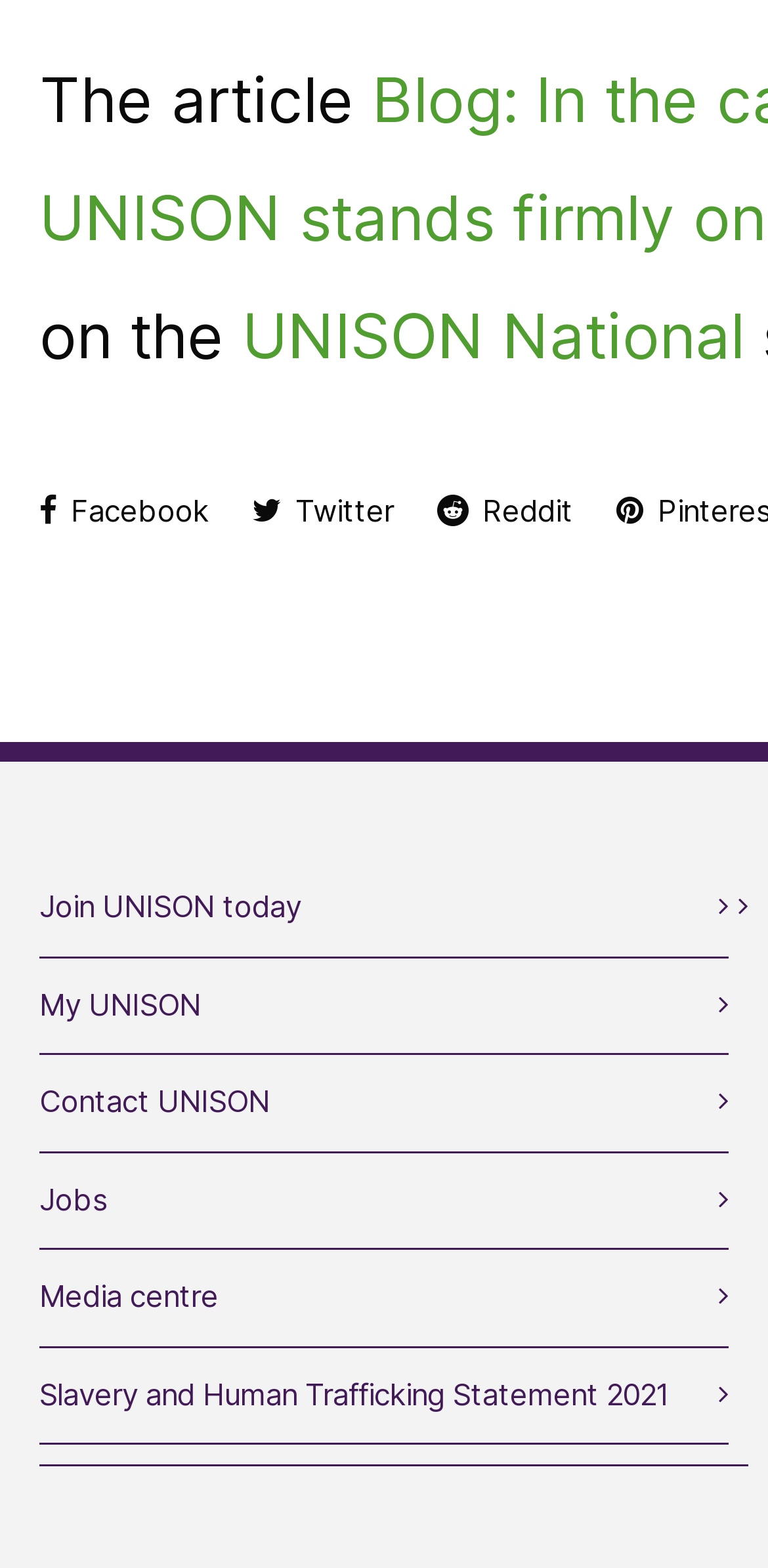Could you locate the bounding box coordinates for the section that should be clicked to accomplish this task: "Visit UNISON National website".

[0.315, 0.19, 0.969, 0.239]